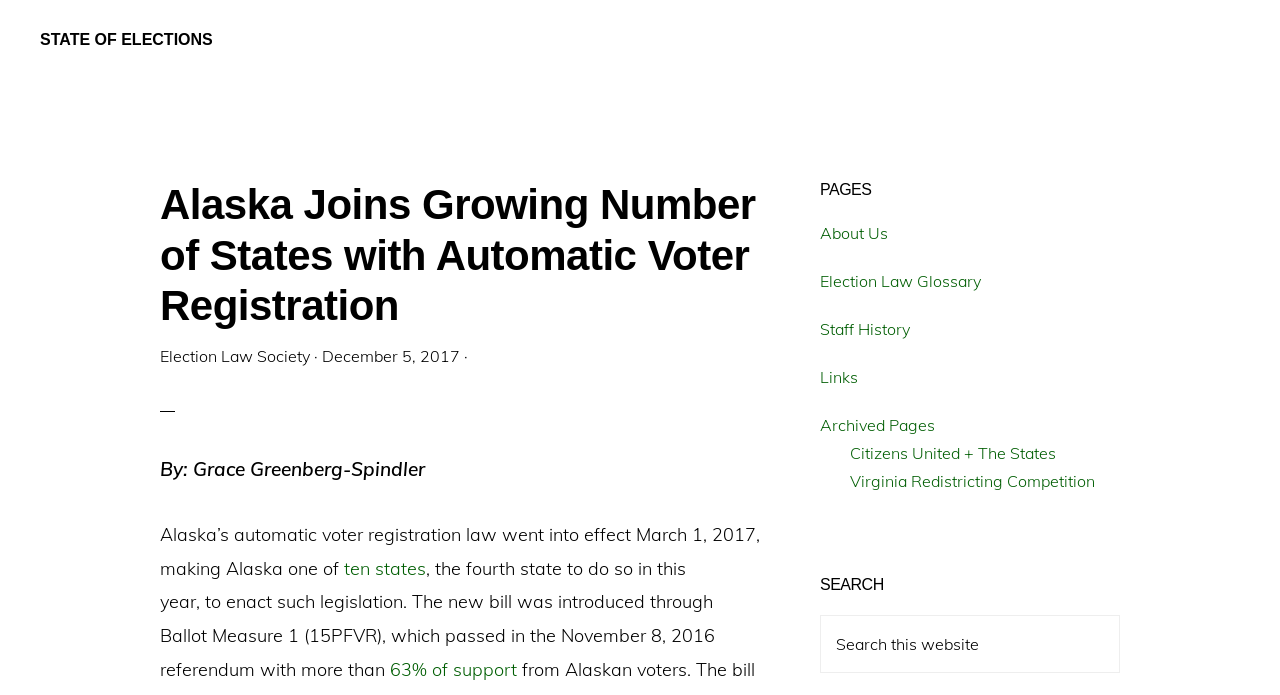Can you show the bounding box coordinates of the region to click on to complete the task described in the instruction: "Go to the About Us page"?

[0.641, 0.321, 0.694, 0.35]